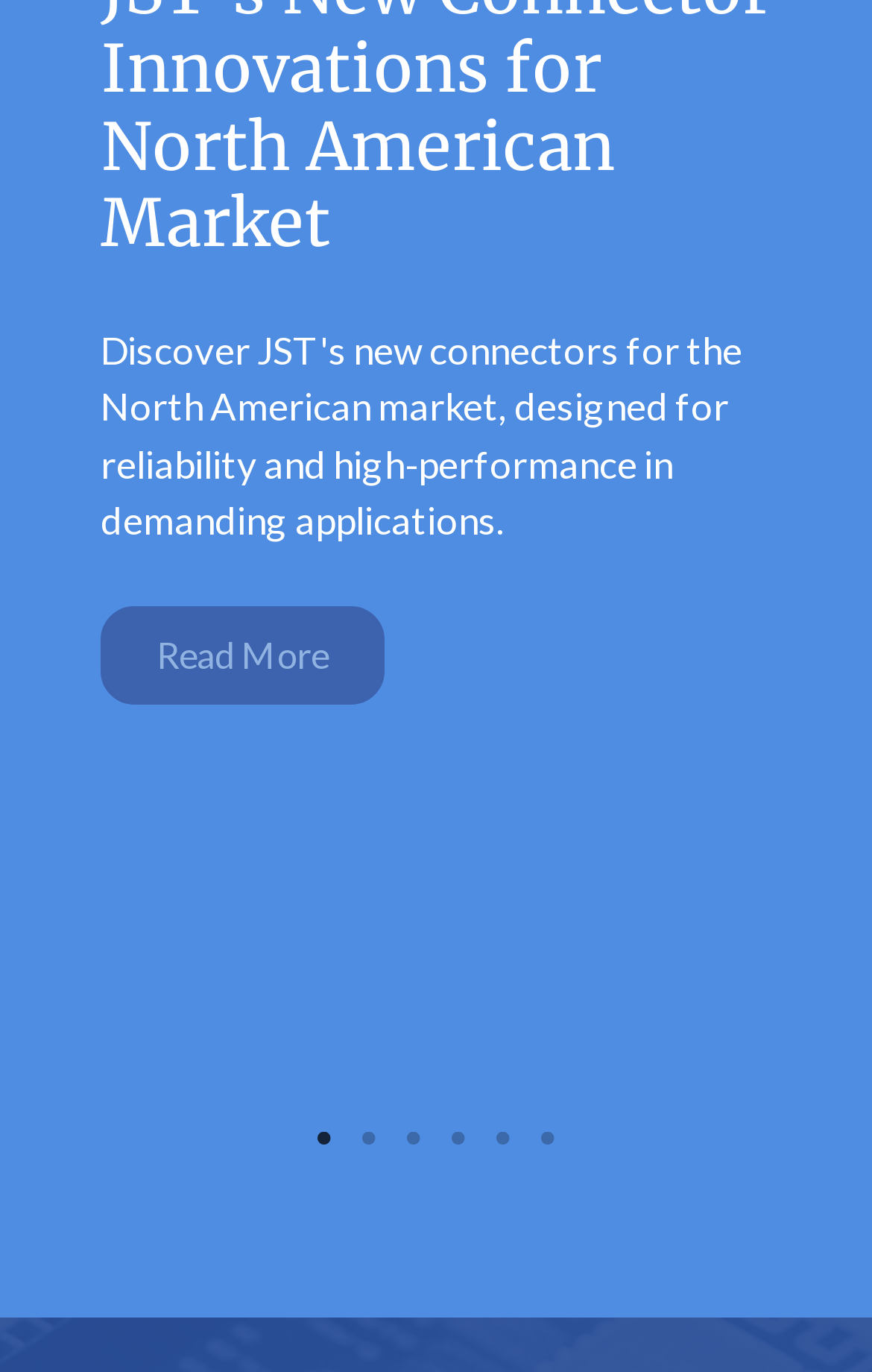Extract the bounding box of the UI element described as: "Read More".

[0.115, 0.442, 0.441, 0.514]